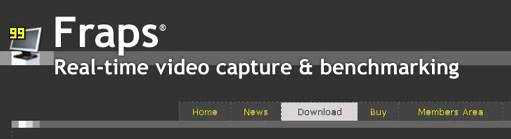What is the purpose of the 'Download' navigation option?
Answer the question with a single word or phrase, referring to the image.

To download software